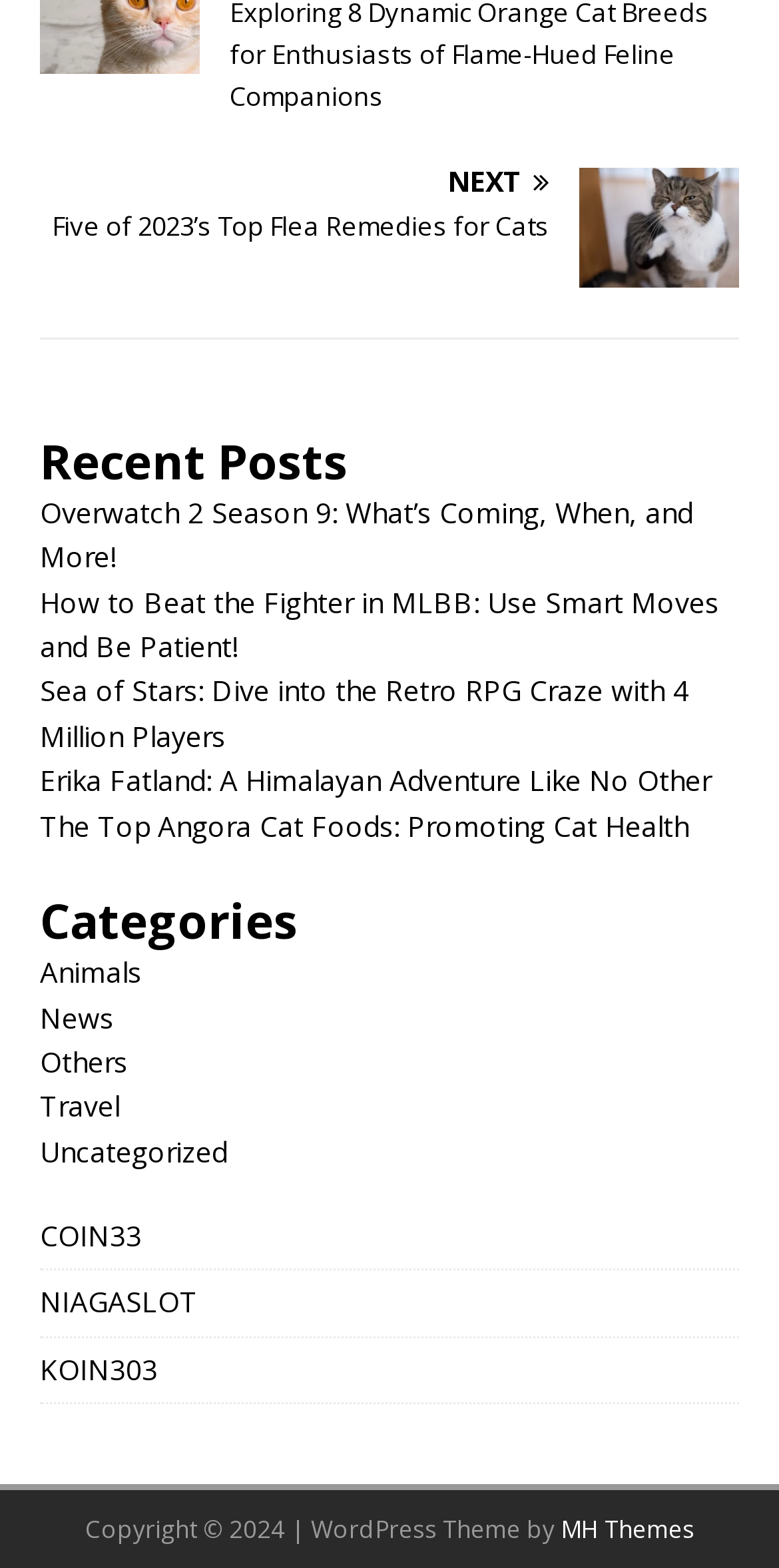Using the information shown in the image, answer the question with as much detail as possible: What is the topic of the first link on the webpage?

The first link on the webpage has an OCR text 'Five of 2023's Top Flea Remedies for Cats', which indicates that the topic of the link is related to flea remedies for cats.